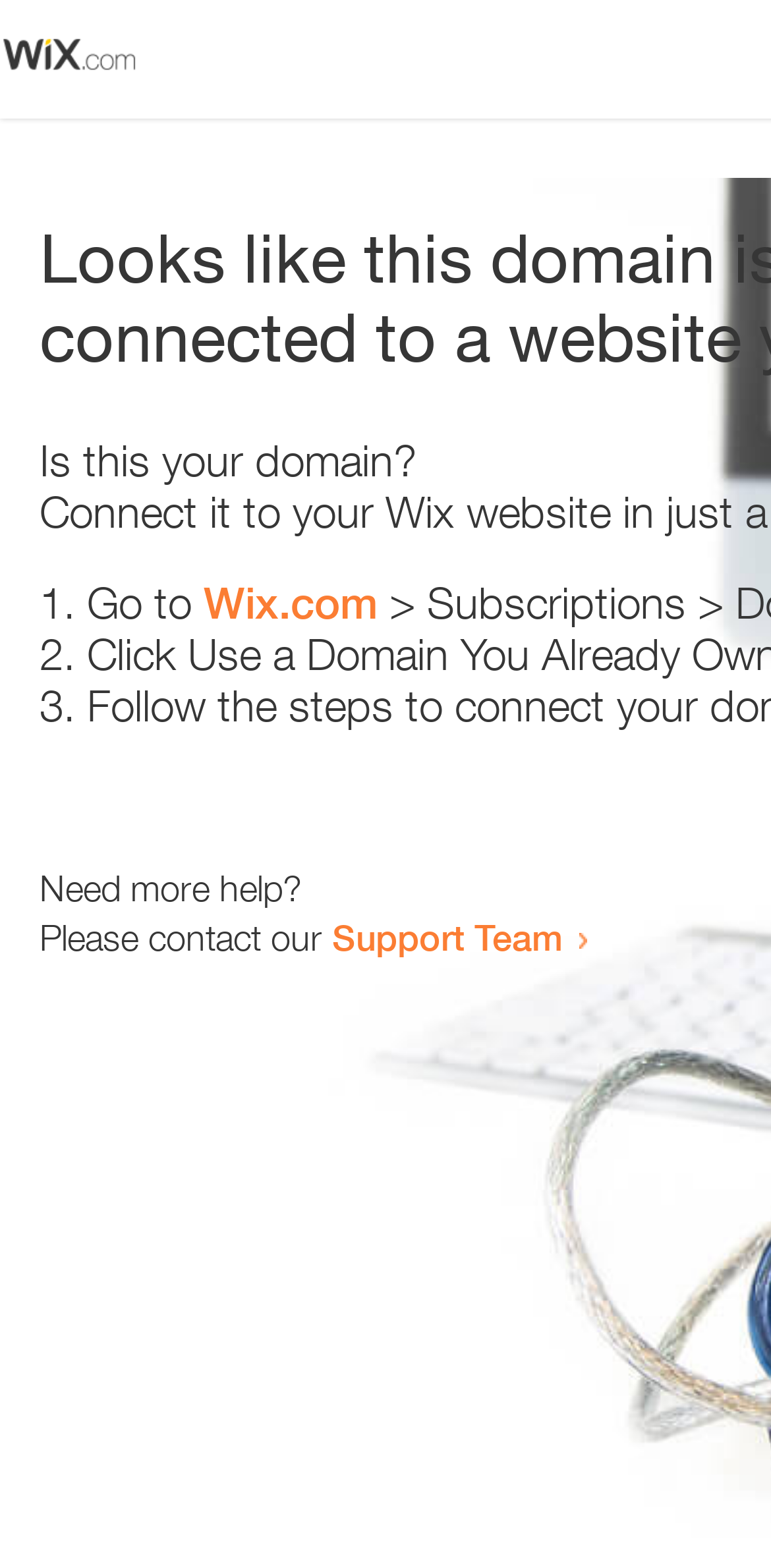Extract the primary header of the webpage and generate its text.

Looks like this domain isn't
connected to a website yet